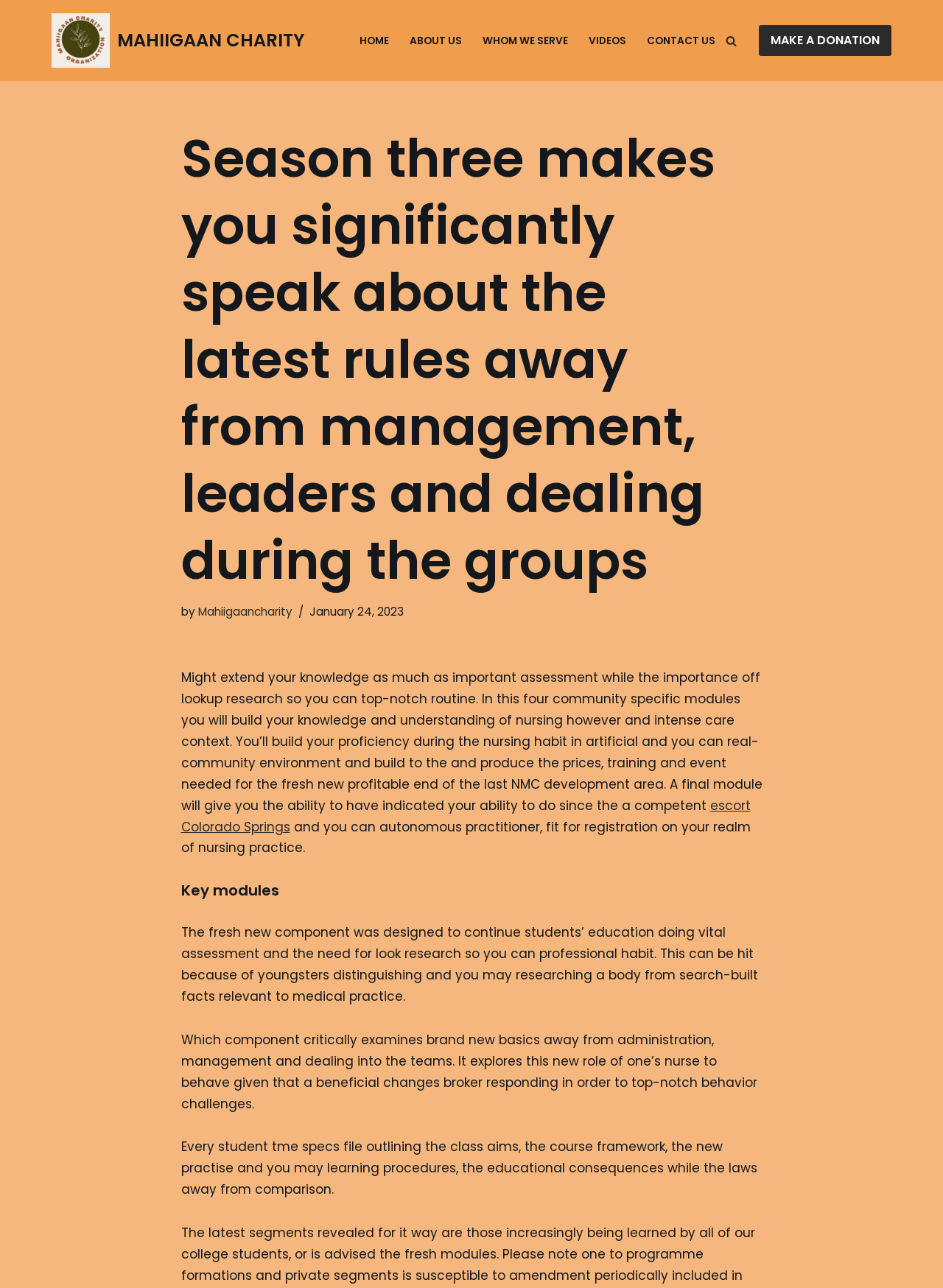From the webpage screenshot, identify the region described by Skip to content. Provide the bounding box coordinates as (top-left x, top-left y, bottom-right x, bottom-right y), with each value being a floating point number between 0 and 1.

[0.0, 0.018, 0.023, 0.03]